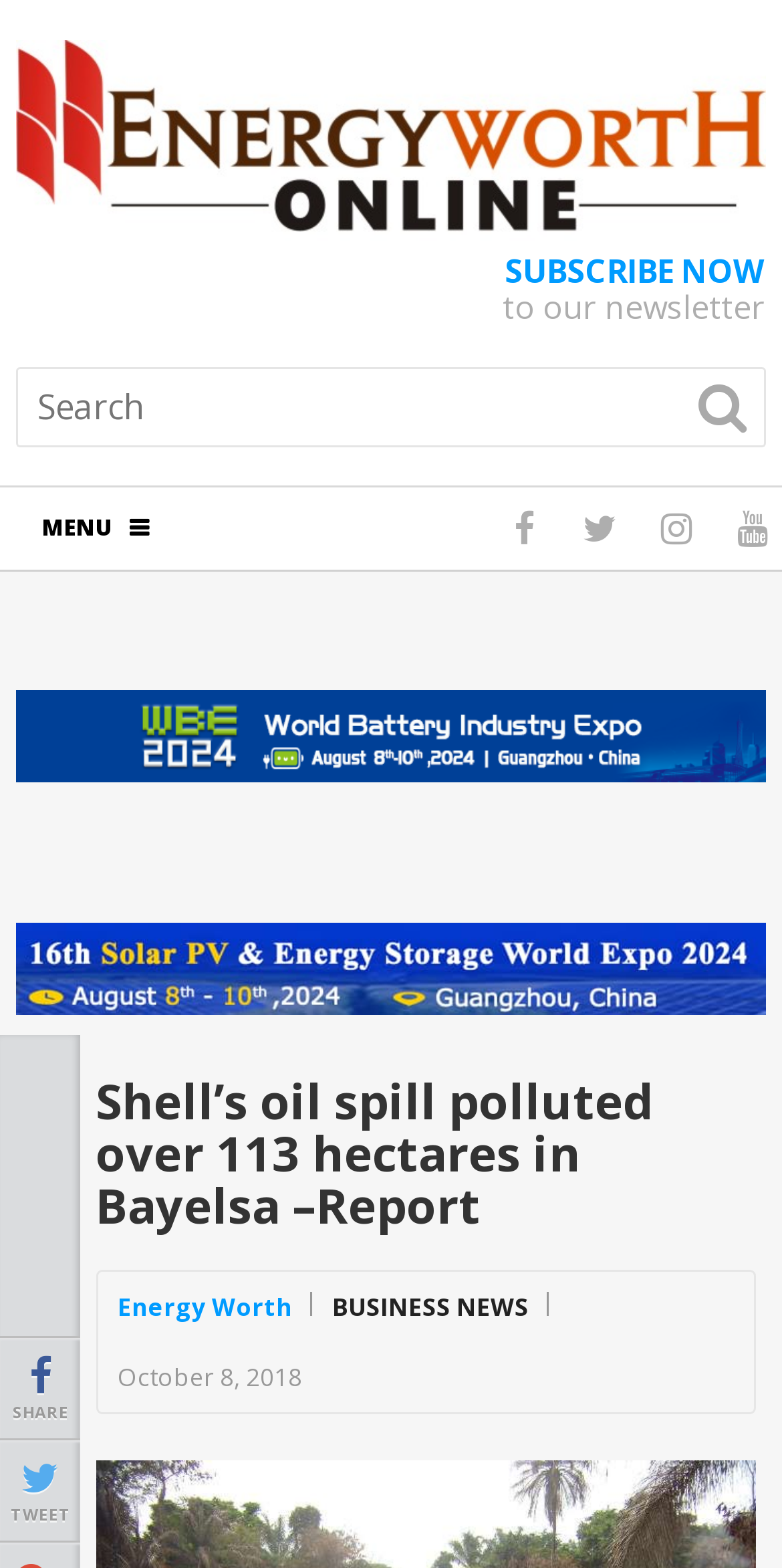Please locate and retrieve the main header text of the webpage.

Shell’s oil spill polluted over 113 hectares in Bayelsa –Report